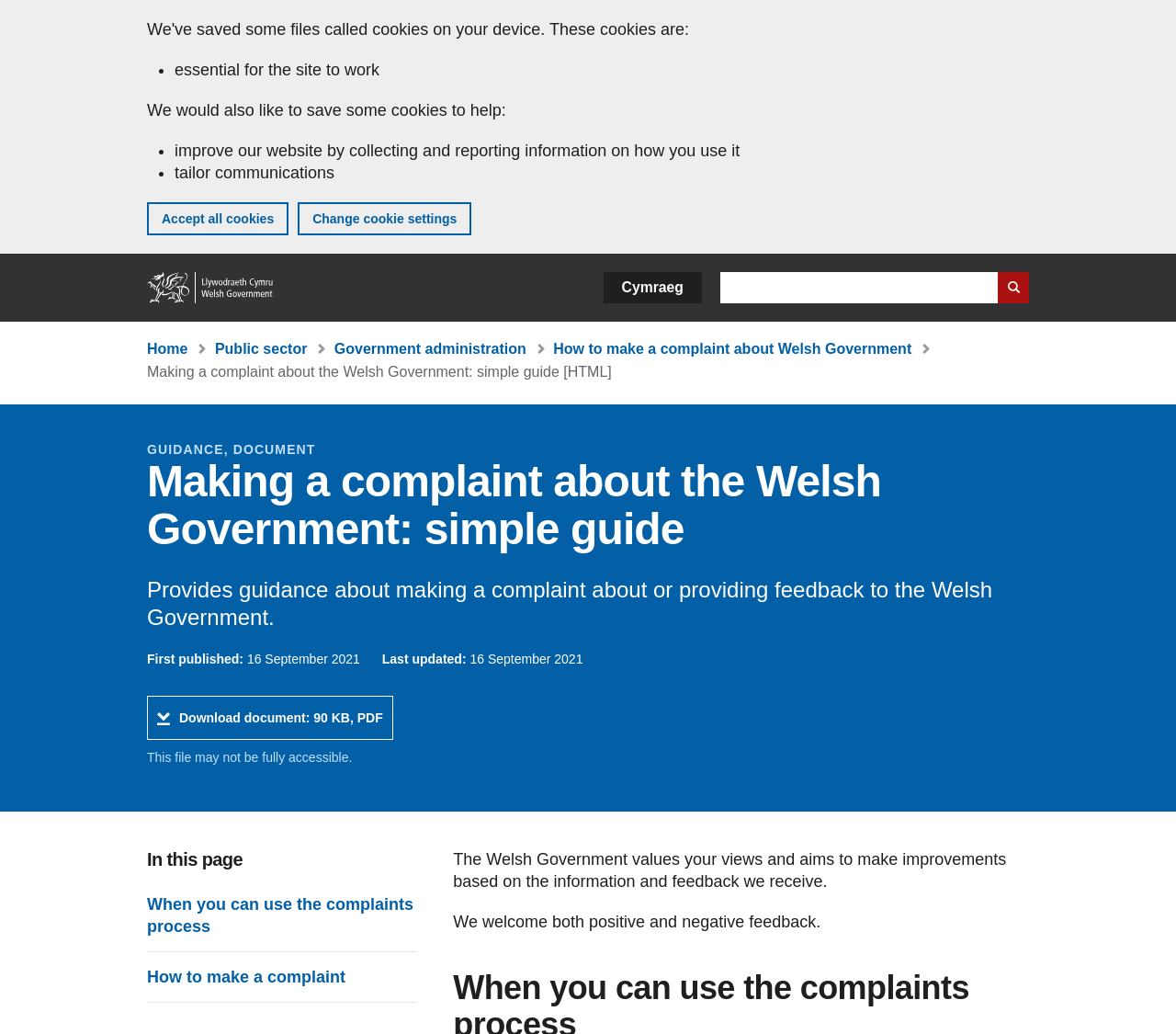Use a single word or phrase to answer the following:
What is the purpose of this webpage?

Make a complaint or provide feedback